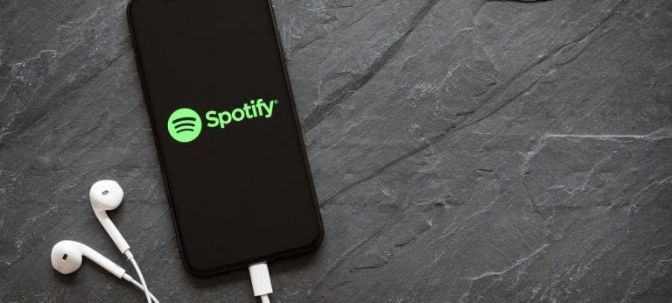What is the surface material of the dark surface?
Provide a detailed answer to the question using information from the image.

The caption describes the phone as being positioned on a textured dark surface, and it is mentioned that the surface is possibly made of stone, although it is not explicitly confirmed.